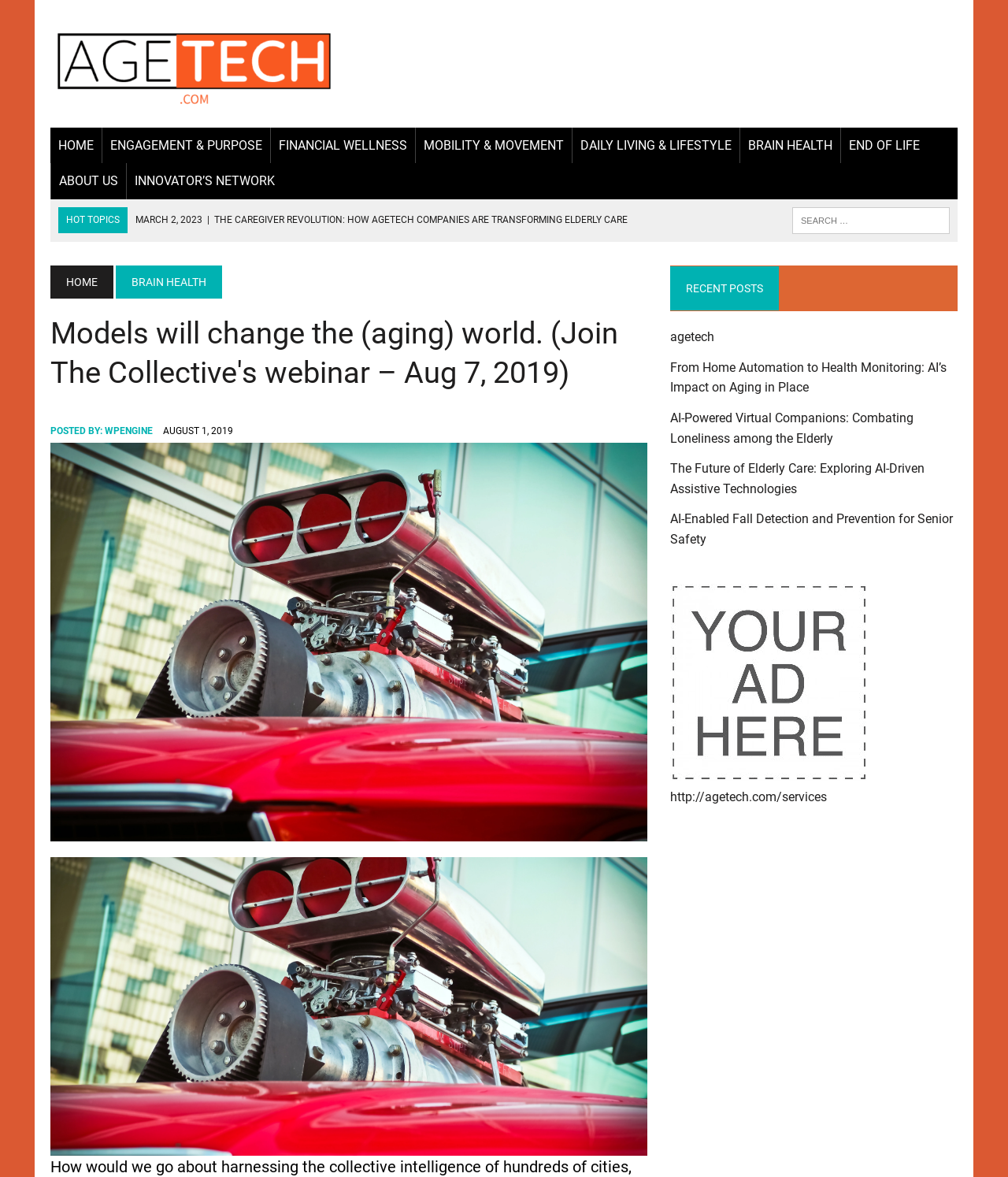What is the category of the post with the title 'Models will change the (aging) world.'?
Using the visual information, respond with a single word or phrase.

Brain Health